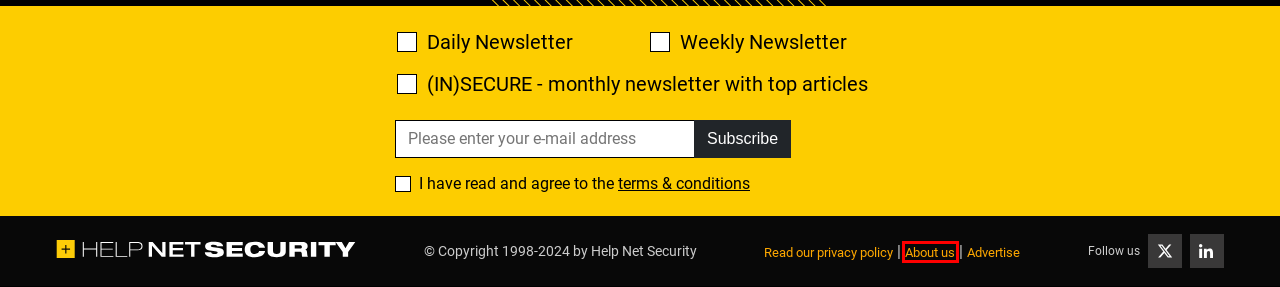Observe the webpage screenshot and focus on the red bounding box surrounding a UI element. Choose the most appropriate webpage description that corresponds to the new webpage after clicking the element in the bounding box. Here are the candidates:
A. Expert analysis Archives - Help Net Security
B. Download: The Ultimate Guide to the CISSP - Help Net Security
C. About us - Help Net Security
D. Privacy Policy - Help Net Security
E. Advertise - Help Net Security
F. Video Archives - Help Net Security
G. Get our news via e-mail - Help Net Security
H. Help Net Security - Cybersecurity News

C